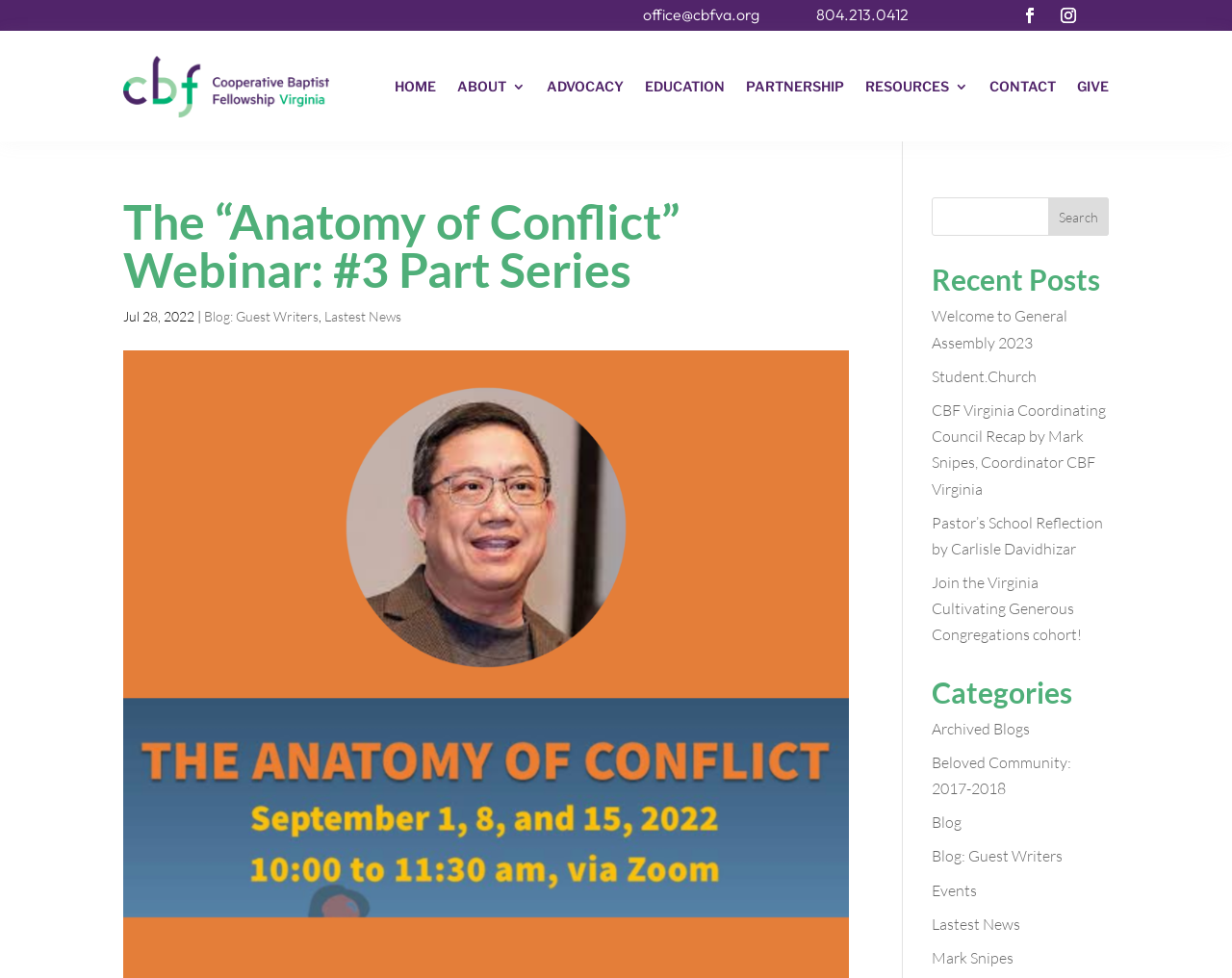Provide a thorough summary of the webpage.

This webpage appears to be the official website of CBF Virginia, a faith-based organization. At the top left corner, there is a logo of CBF Virginia, accompanied by a navigation menu with links to various sections of the website, including "HOME", "ABOUT", "ADVOCACY", "EDUCATION", "PARTNERSHIP", "RESOURCES", "CONTACT", and "GIVE".

Below the navigation menu, there is a heading that reads "The “Anatomy of Conflict” Webinar: #3 Part Series", which suggests that the webpage is promoting a webinar series related to conflict resolution. To the right of the heading, there is a section displaying the date "Jul 28, 2022", followed by a link to "Blog: Guest Writers" and another link to "Lastest News".

On the top right corner, there is a search bar with a "Search" button. Below the search bar, there is a section titled "Recent Posts", which lists several links to recent blog posts, including "Welcome to General Assembly 2023", "Student.Church", and "CBF Virginia Coordinating Council Recap by Mark Snipes, Coordinator CBF Virginia".

Further down the page, there is a section titled "Categories", which lists links to various categories of blog posts, including "Archived Blogs", "Beloved Community: 2017-2018", "Blog", "Blog: Guest Writers", "Events", "Lastest News", and "Mark Snipes".

At the very top of the page, there are two lines of text displaying the organization's contact information: "office@cbfva.org" and "804.213.0412". There are also three social media links on the top right corner, represented by icons.